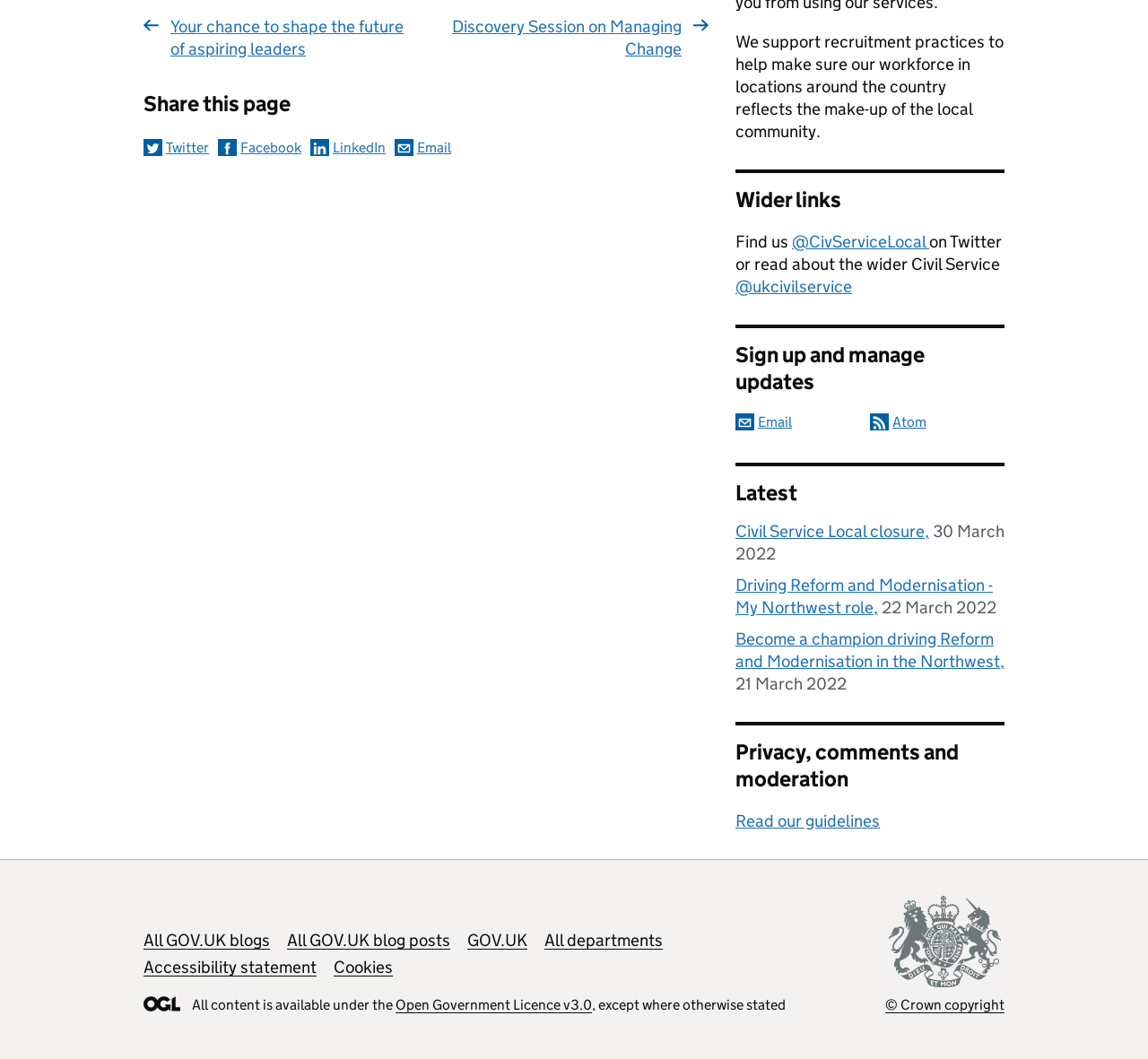Please find the bounding box coordinates of the section that needs to be clicked to achieve this instruction: "Share this page on Twitter".

[0.125, 0.131, 0.182, 0.147]